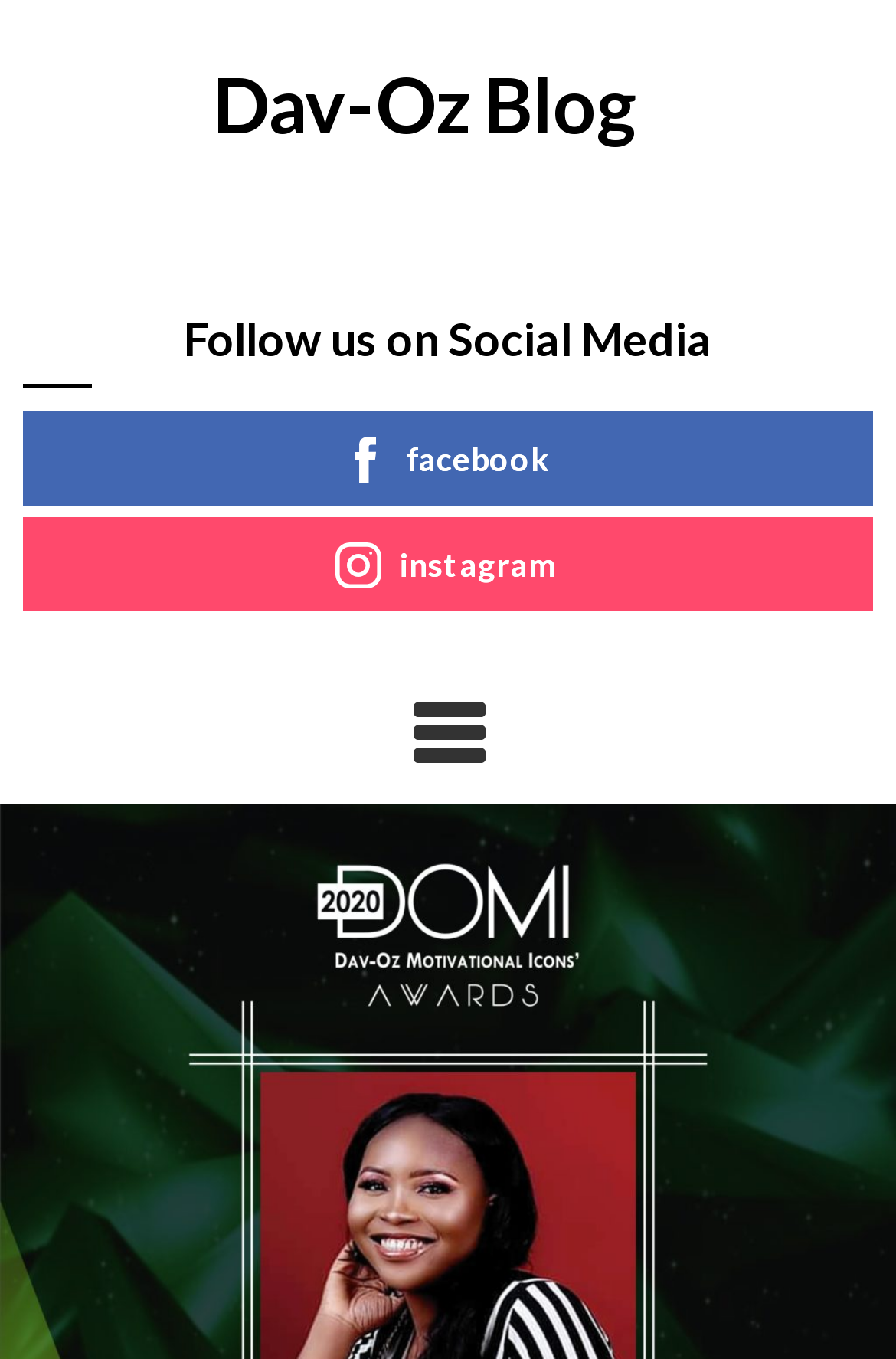Respond concisely with one word or phrase to the following query:
What is the name of the blog?

Dav-Oz Blog